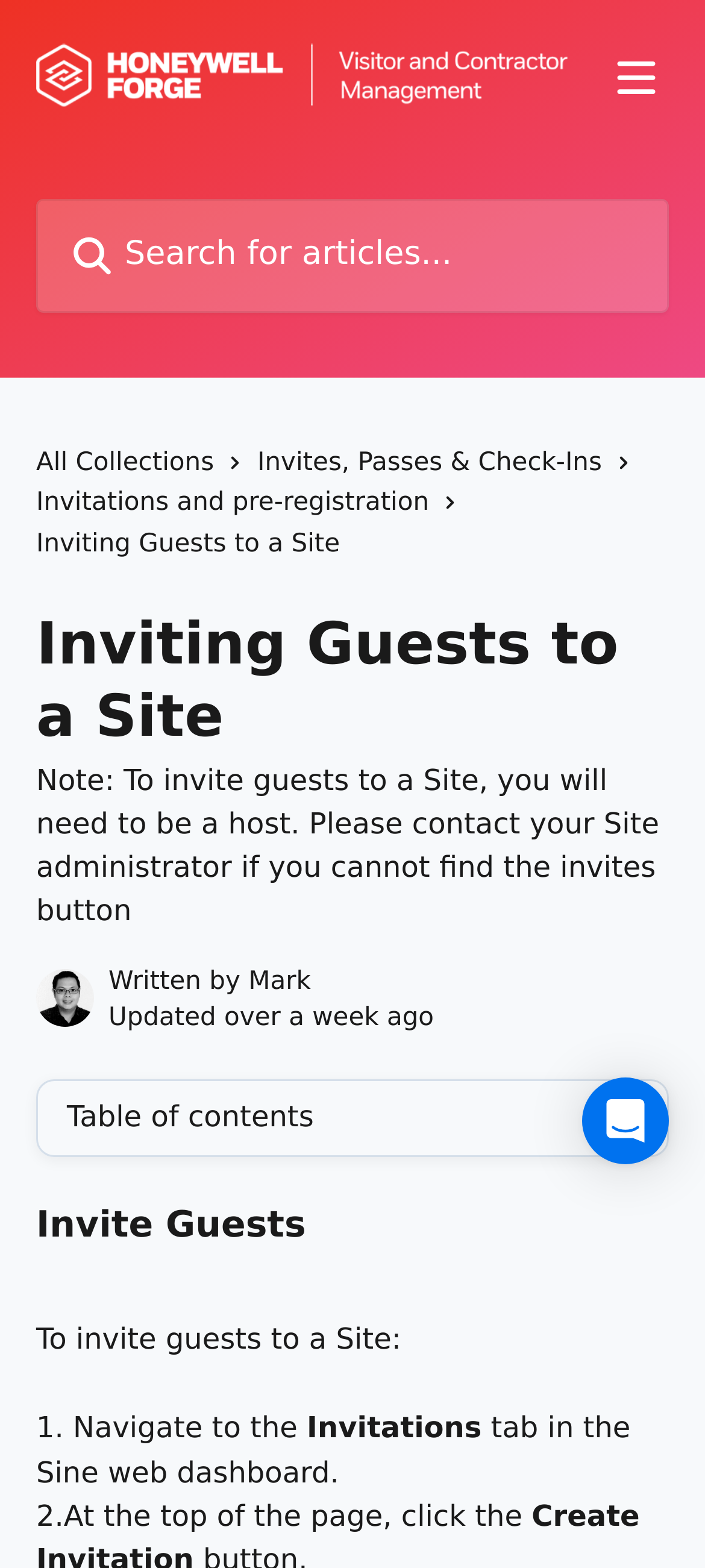What is required to invite guests to a site?
Respond to the question with a well-detailed and thorough answer.

According to the webpage, it is necessary to be a host in order to invite guests to a site. This is stated in the note at the top of the page, which also provides instructions on what to do if the invites button cannot be found.